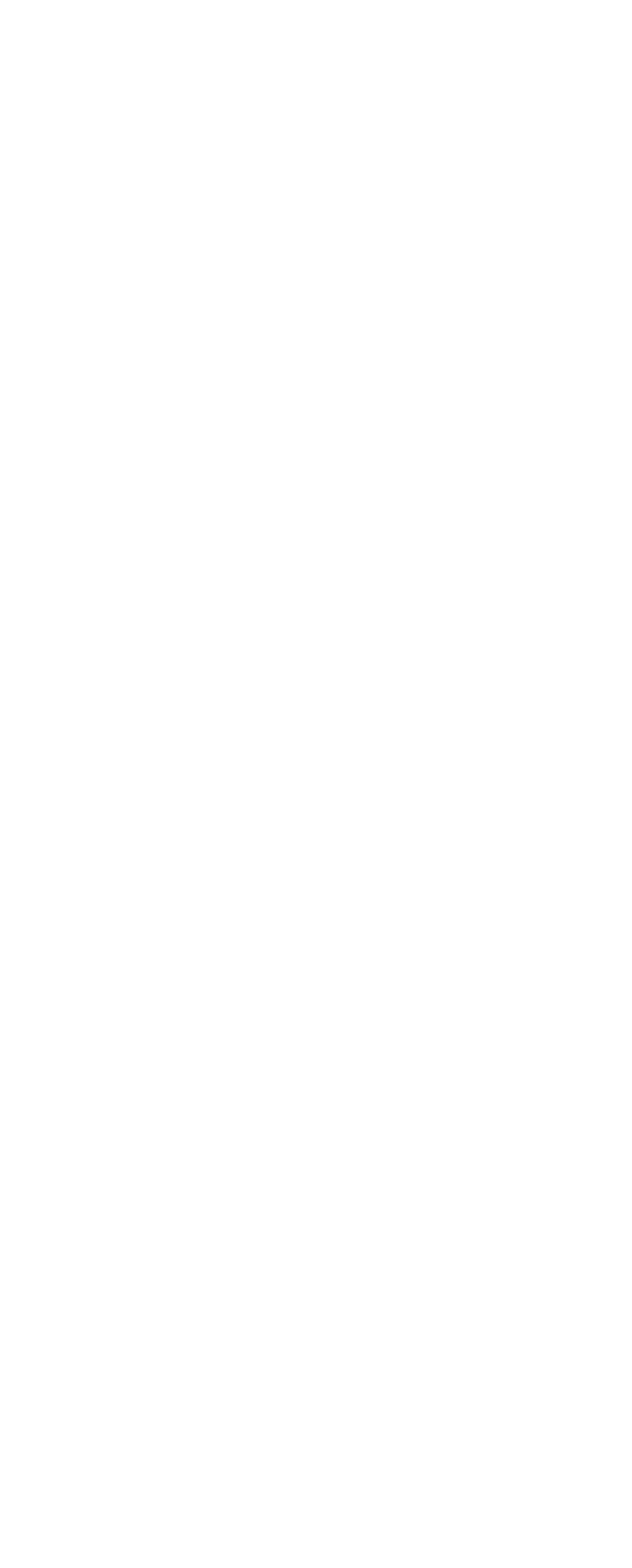Answer the following query with a single word or phrase:
What is the most popular topic on this webpage?

United States